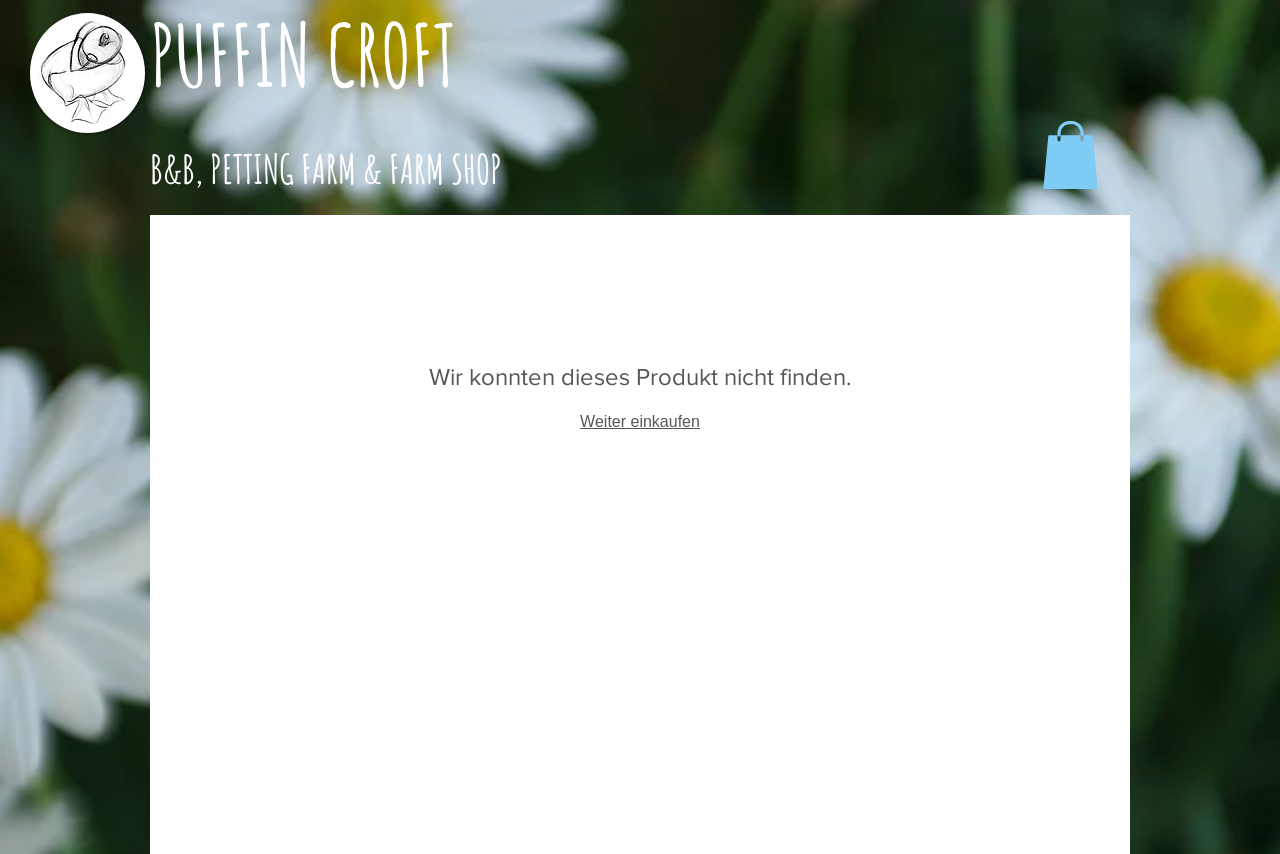Given the element description "About", identify the bounding box of the corresponding UI element.

[0.18, 0.252, 0.224, 0.309]